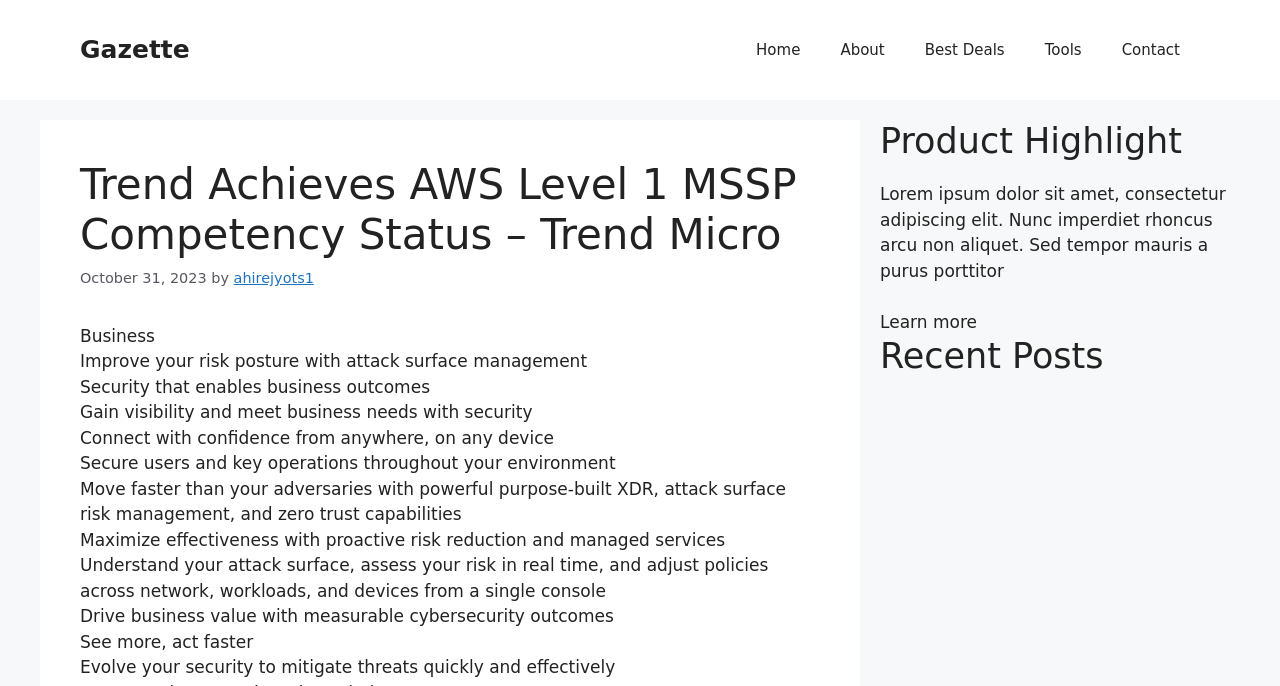What is the author of the article?
Answer the question with a single word or phrase, referring to the image.

ahirejyots1